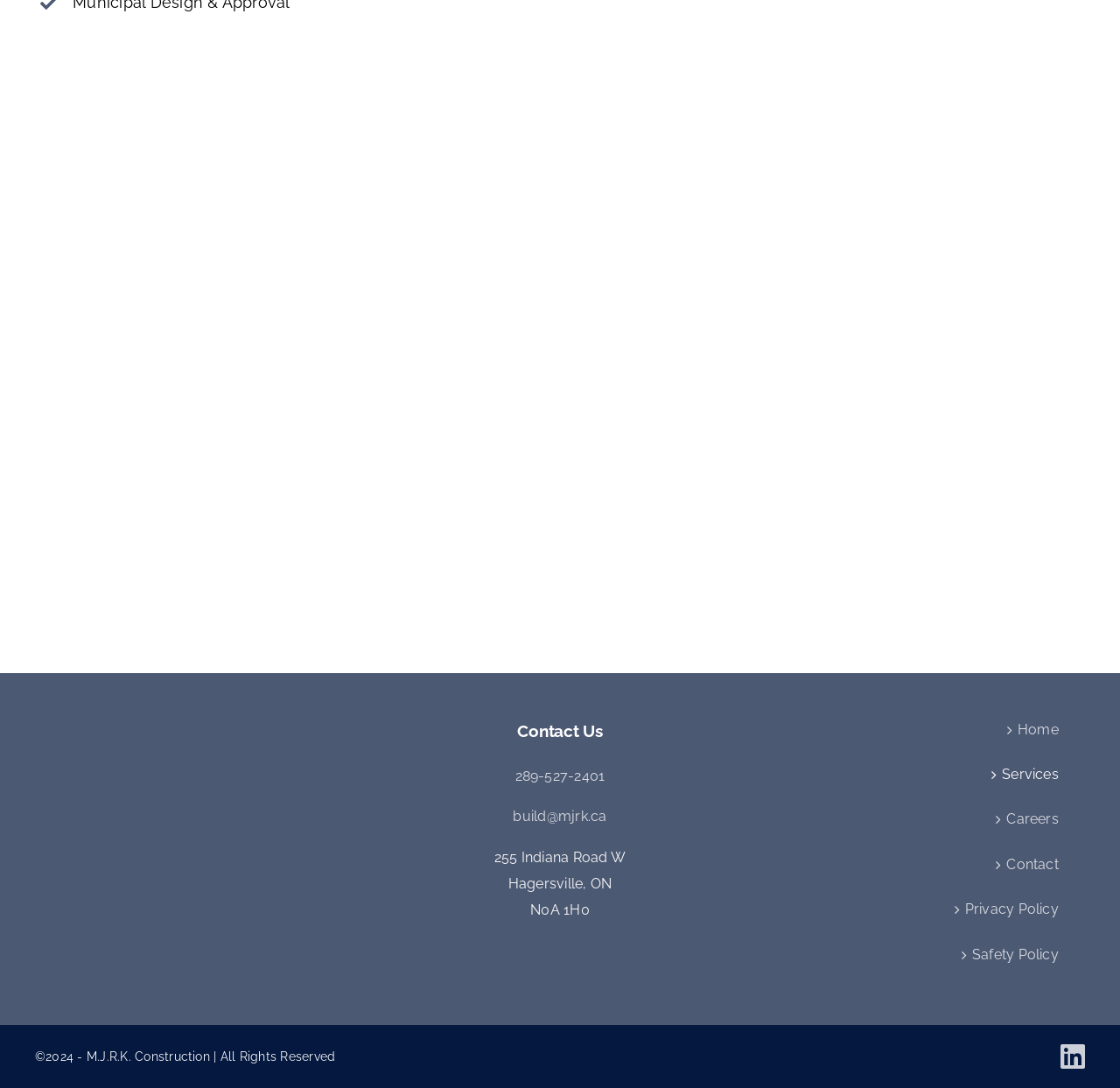What is the phone number to contact? Observe the screenshot and provide a one-word or short phrase answer.

289-527-2401